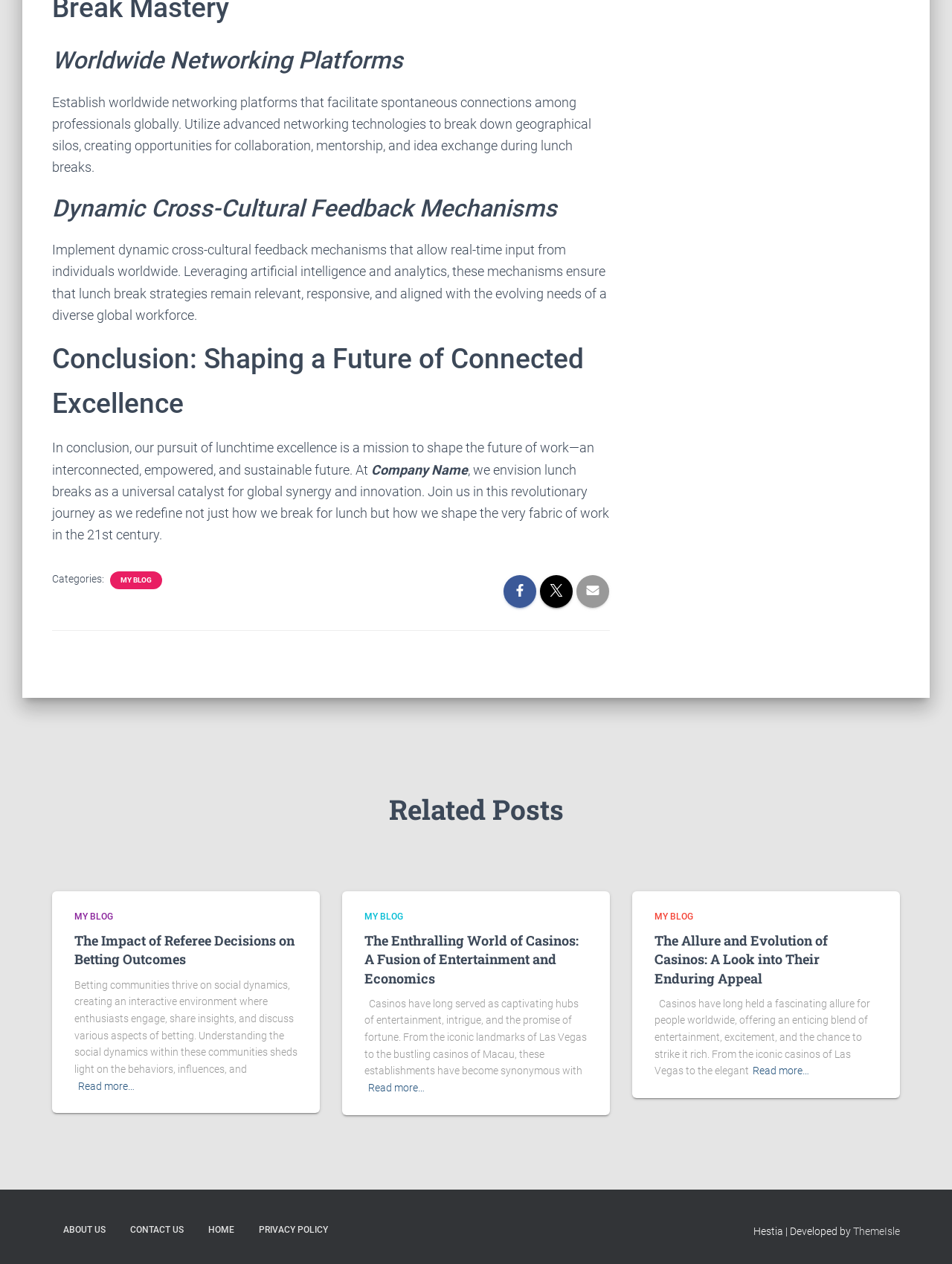Given the webpage screenshot, identify the bounding box of the UI element that matches this description: "AT HOME".

None